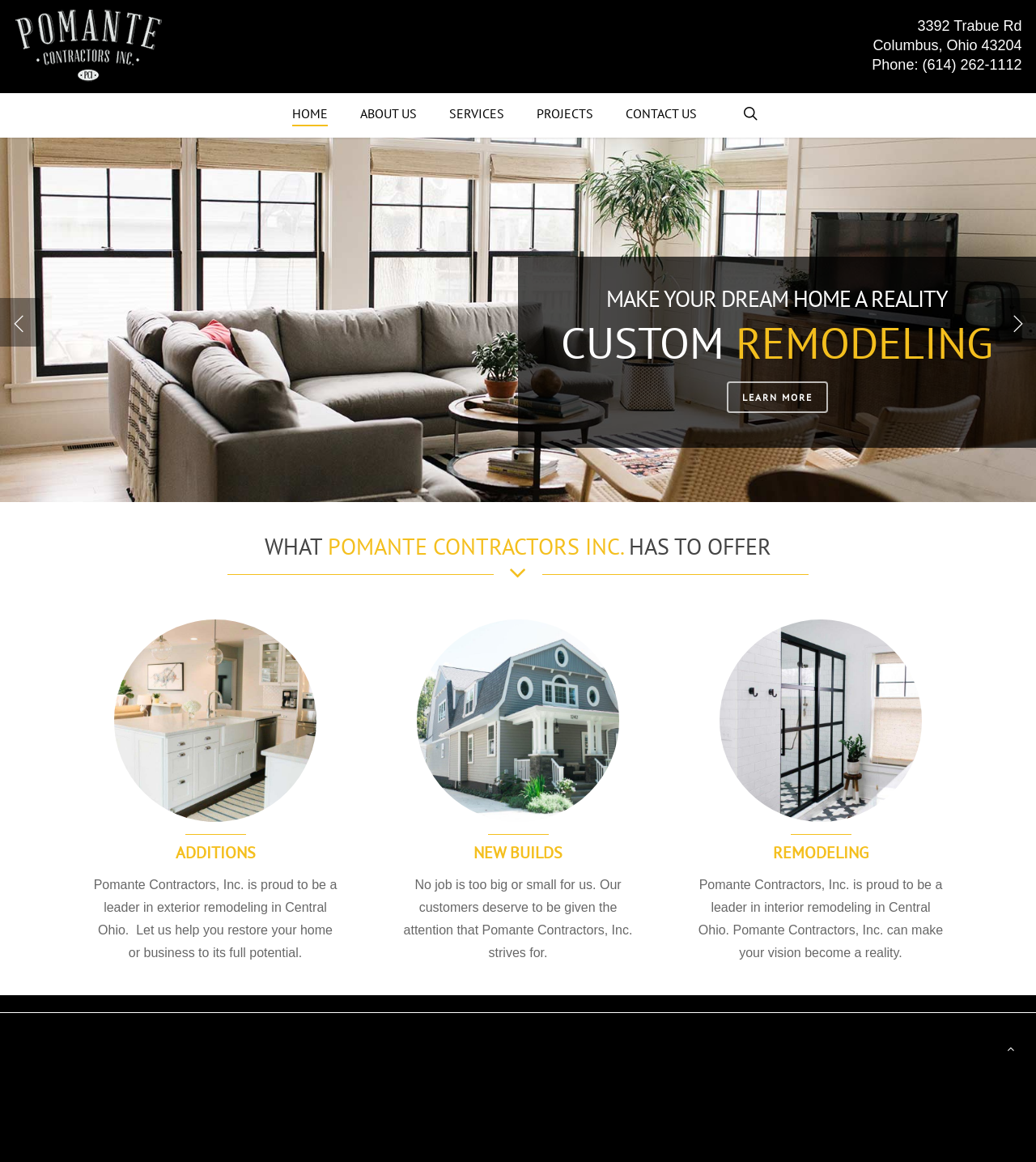Please identify the bounding box coordinates of the element I need to click to follow this instruction: "Click on the 'Kitchen Home Remodeling' link".

[0.088, 0.533, 0.328, 0.707]